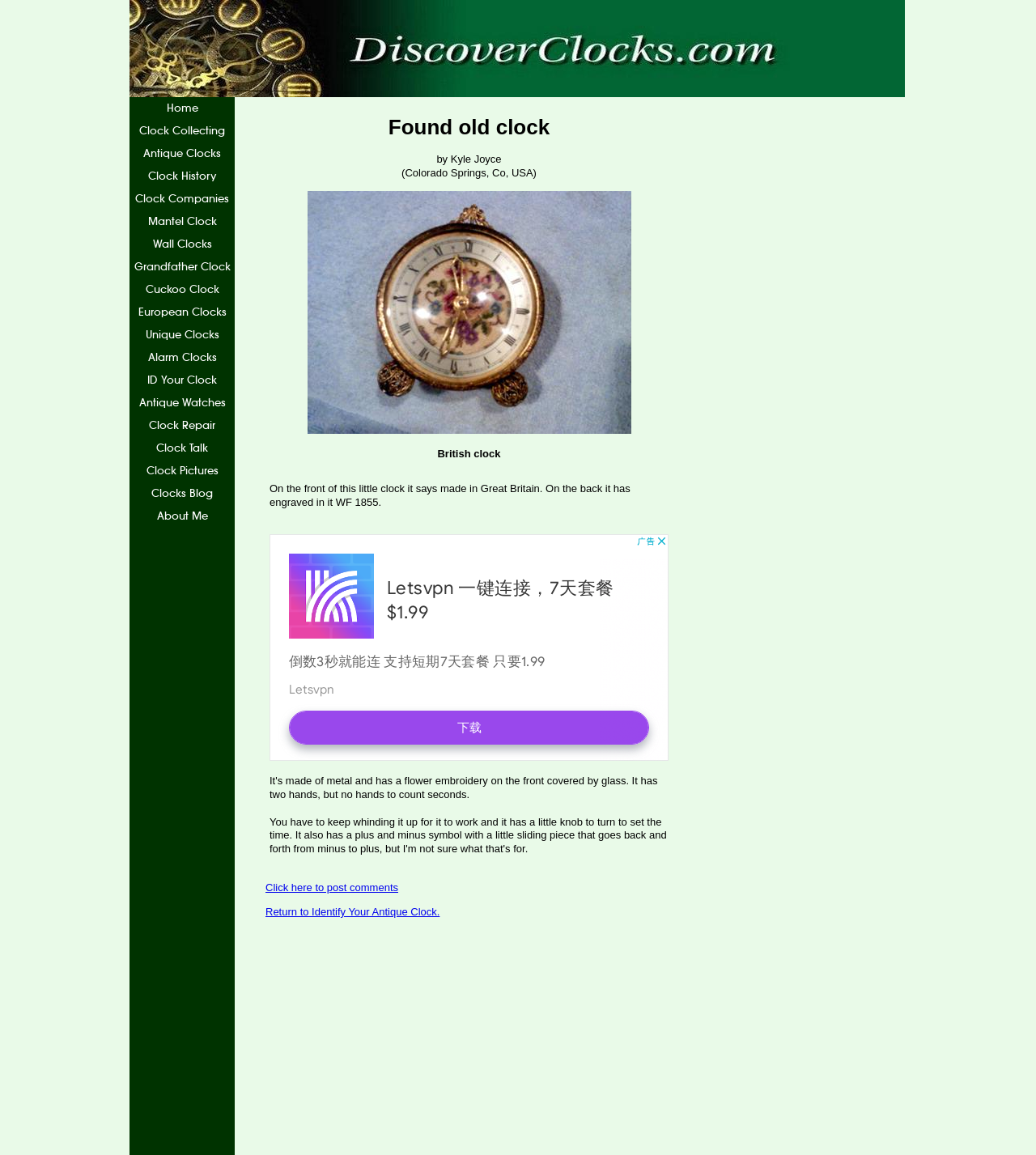Find the coordinates for the bounding box of the element with this description: "Home".

[0.125, 0.084, 0.227, 0.104]